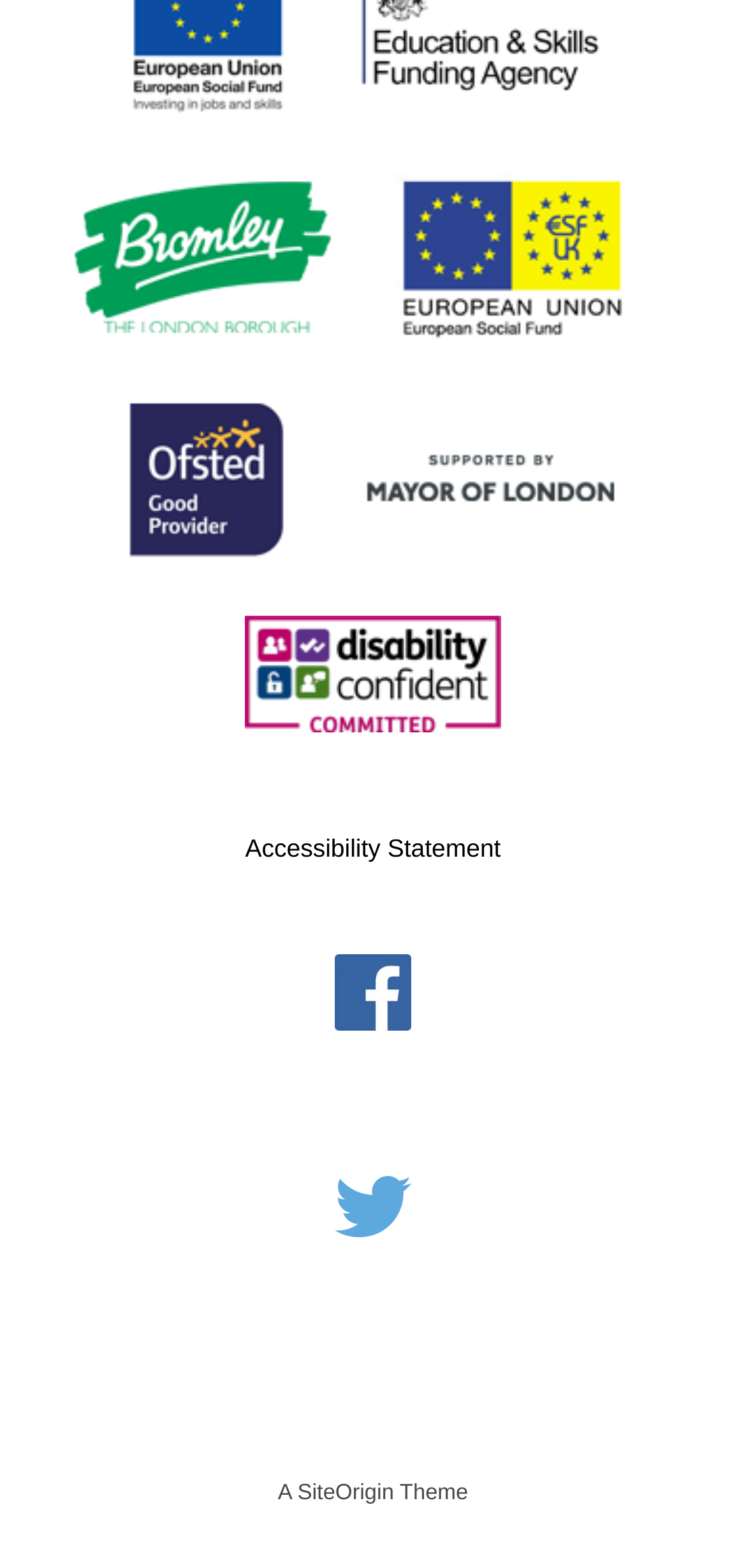Using the provided element description: "SiteOrigin", identify the bounding box coordinates. The coordinates should be four floats between 0 and 1 in the order [left, top, right, bottom].

[0.399, 0.981, 0.528, 0.996]